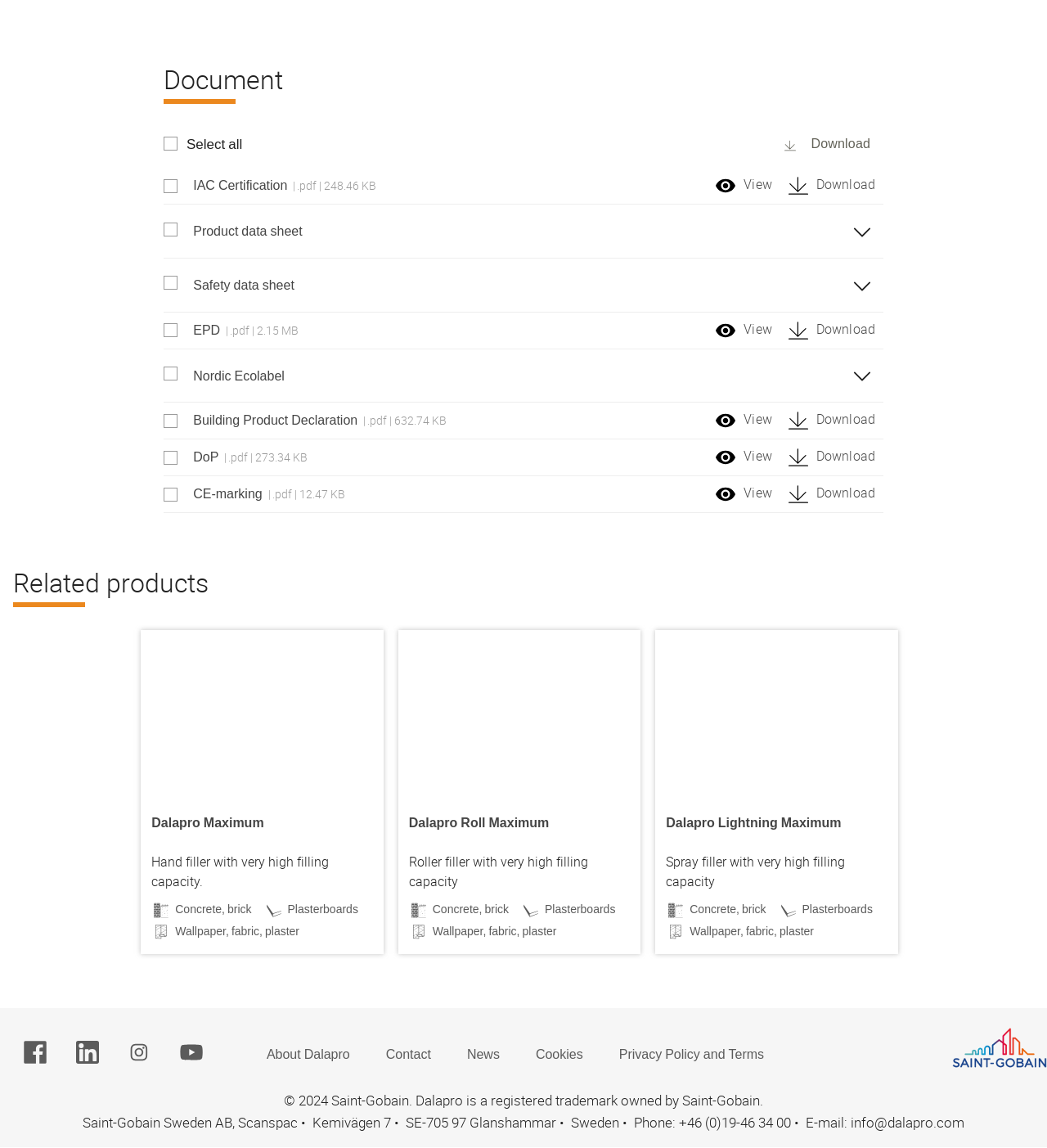Please specify the bounding box coordinates of the element that should be clicked to execute the given instruction: 'Select all'. Ensure the coordinates are four float numbers between 0 and 1, expressed as [left, top, right, bottom].

[0.178, 0.118, 0.231, 0.133]